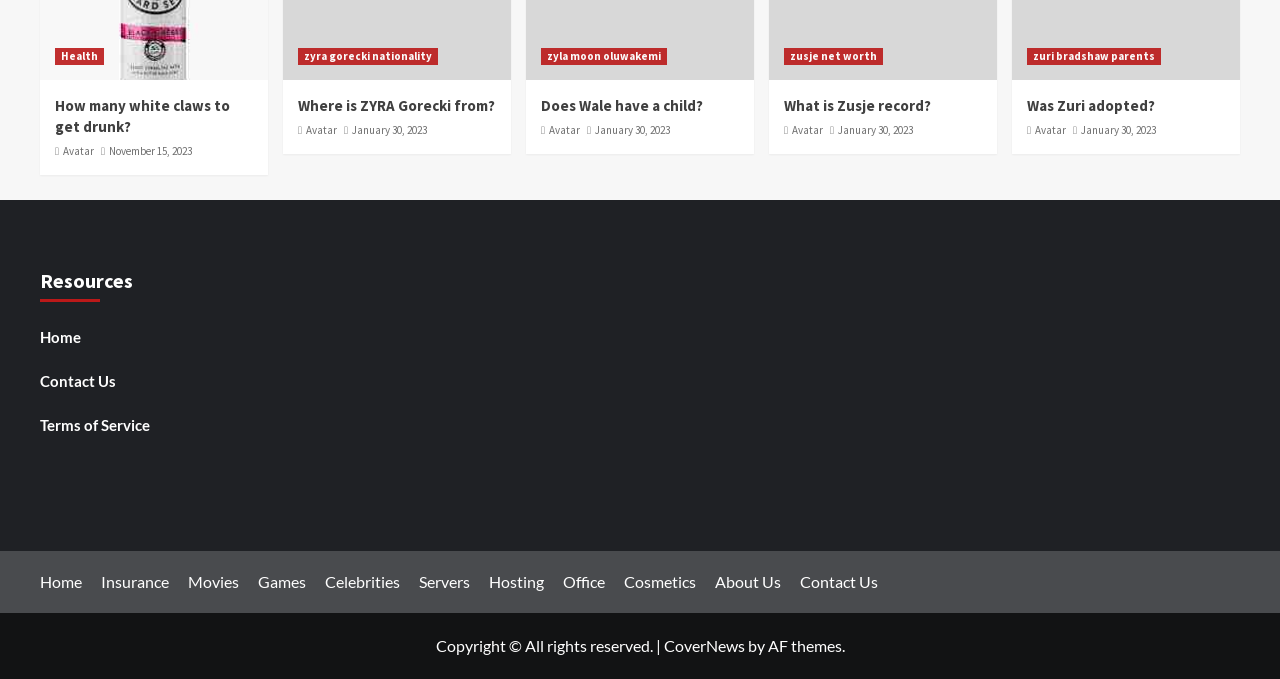What is the topic of the first article?
Please answer the question with a detailed response using the information from the screenshot.

The first article's heading is 'How many white claws to get drunk?' which is related to health, so the topic of the first article is health.